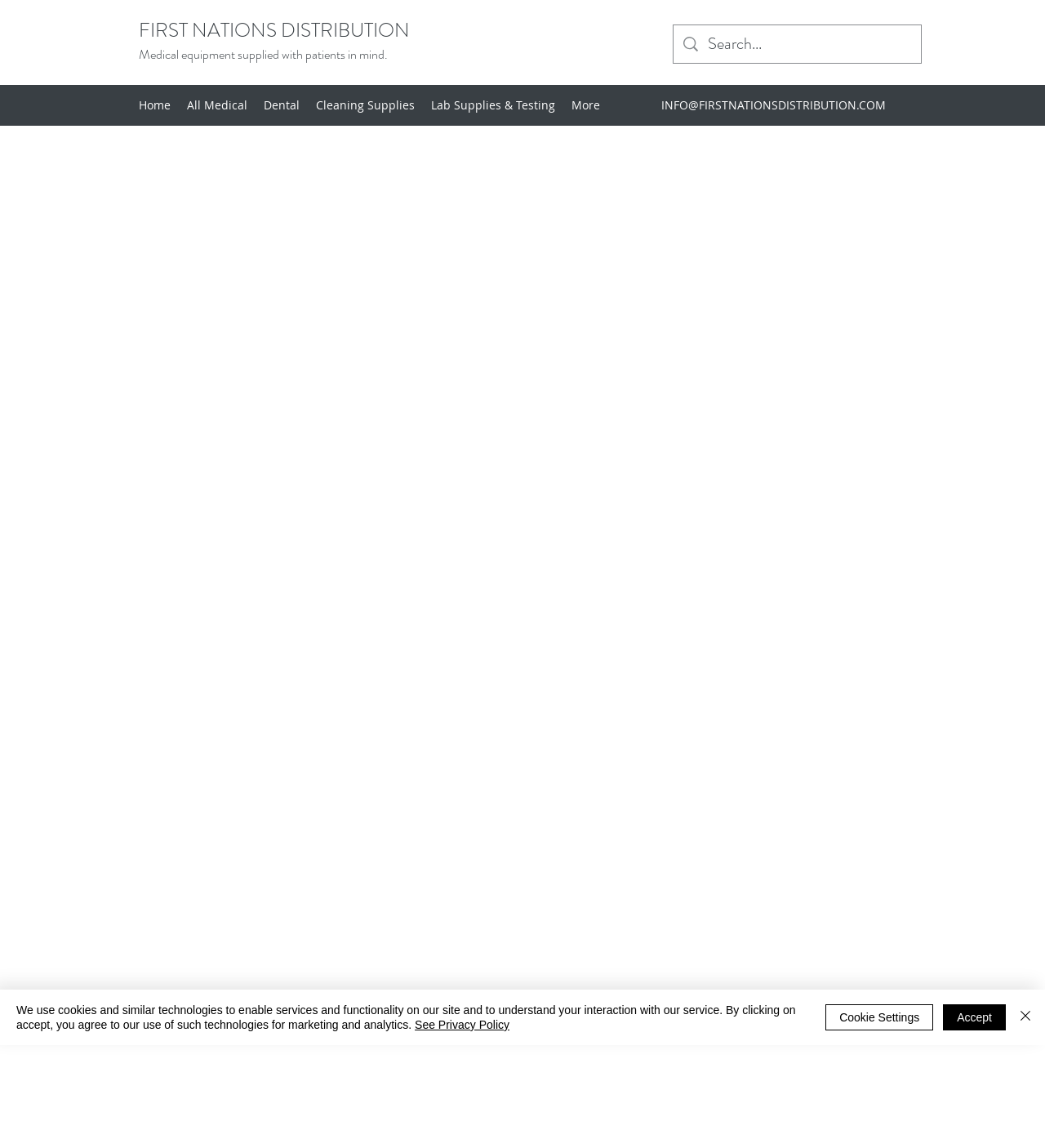What is the search box placeholder text?
Answer the question with a single word or phrase, referring to the image.

Search...